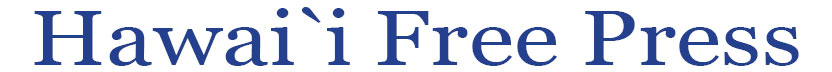Give a detailed account of the visual elements in the image.

The image features the logo of "Hawai'i Free Press," a publication that provides news and commentary on issues relevant to Hawaii. The logo presents the name in an elegant, bold typeface, primarily in navy blue, embodying a professional and trustworthy aesthetic. This visual identity emphasizes the publication's commitment to informing the public on various topics, including politics, economics, and community matters, contributing to the discourse in Hawaiian society.